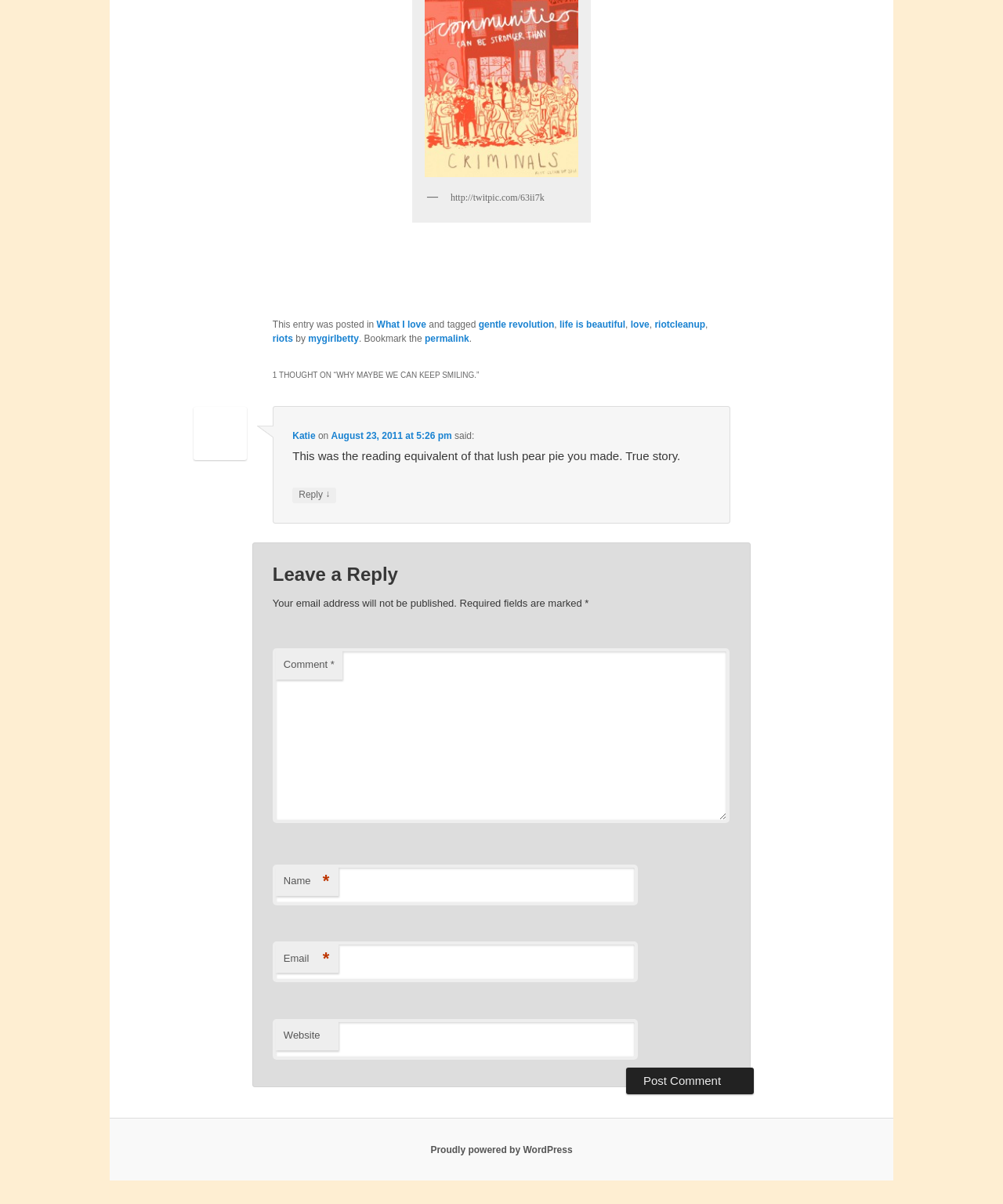Answer the question in one word or a short phrase:
What is the purpose of the text box at the bottom?

Leave a comment